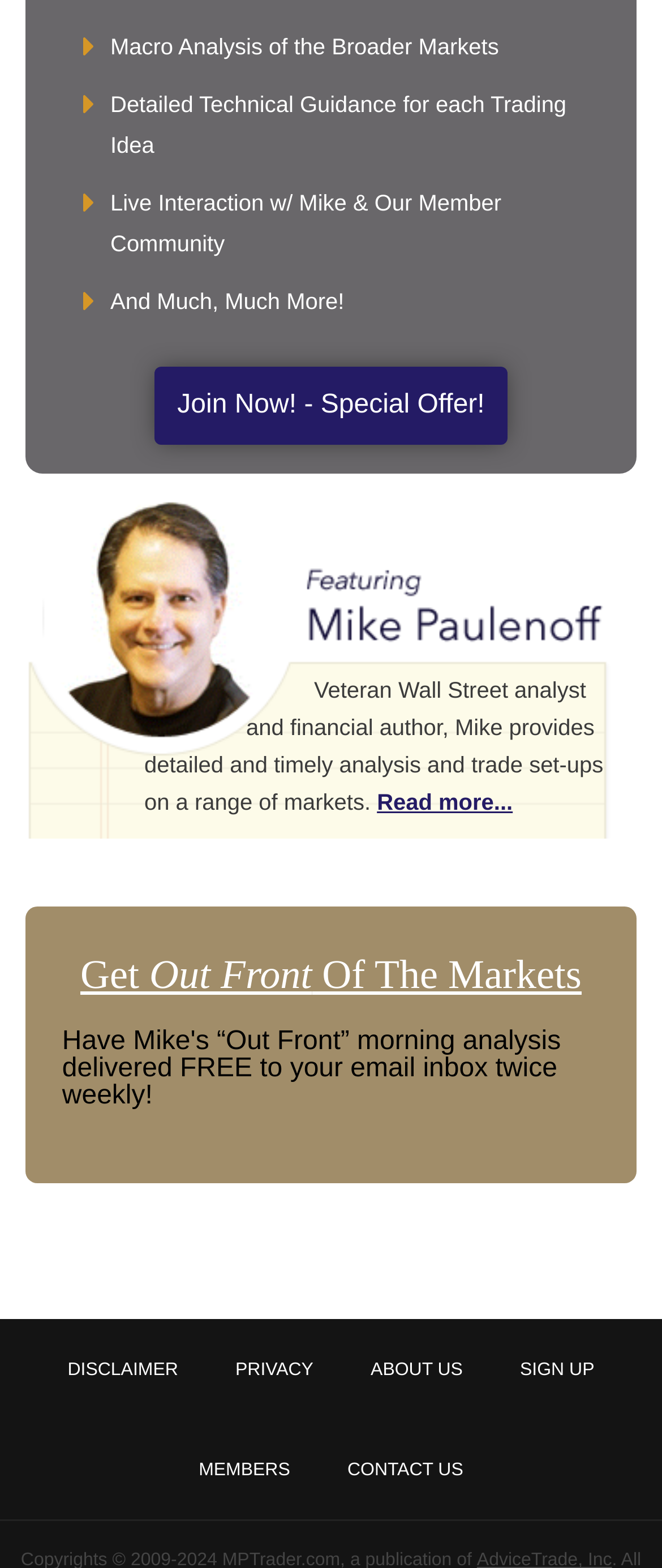Please determine the bounding box coordinates of the clickable area required to carry out the following instruction: "Read more about Mike's analysis and trade set-ups". The coordinates must be four float numbers between 0 and 1, represented as [left, top, right, bottom].

[0.569, 0.503, 0.775, 0.519]